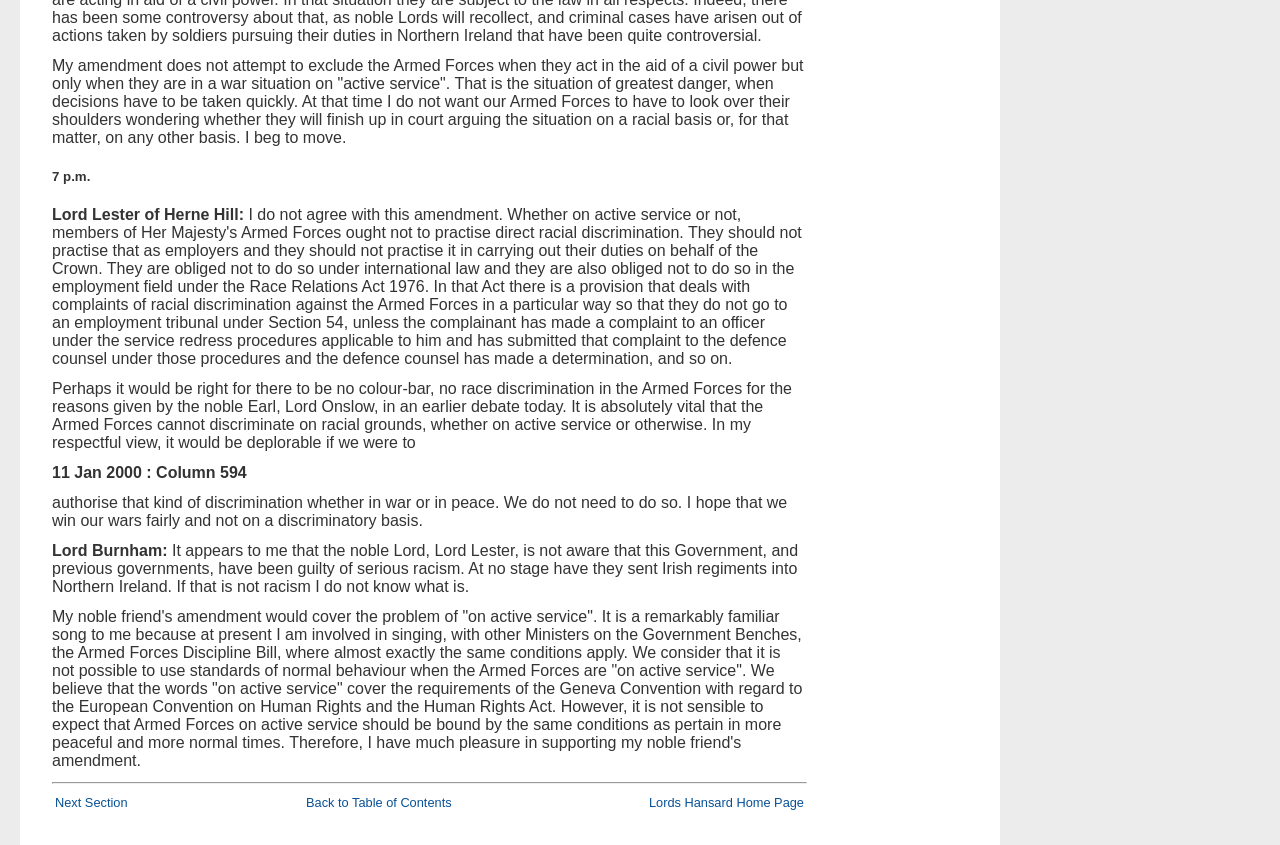Predict the bounding box coordinates for the UI element described as: "Lords Hansard Home Page". The coordinates should be four float numbers between 0 and 1, presented as [left, top, right, bottom].

[0.507, 0.941, 0.628, 0.959]